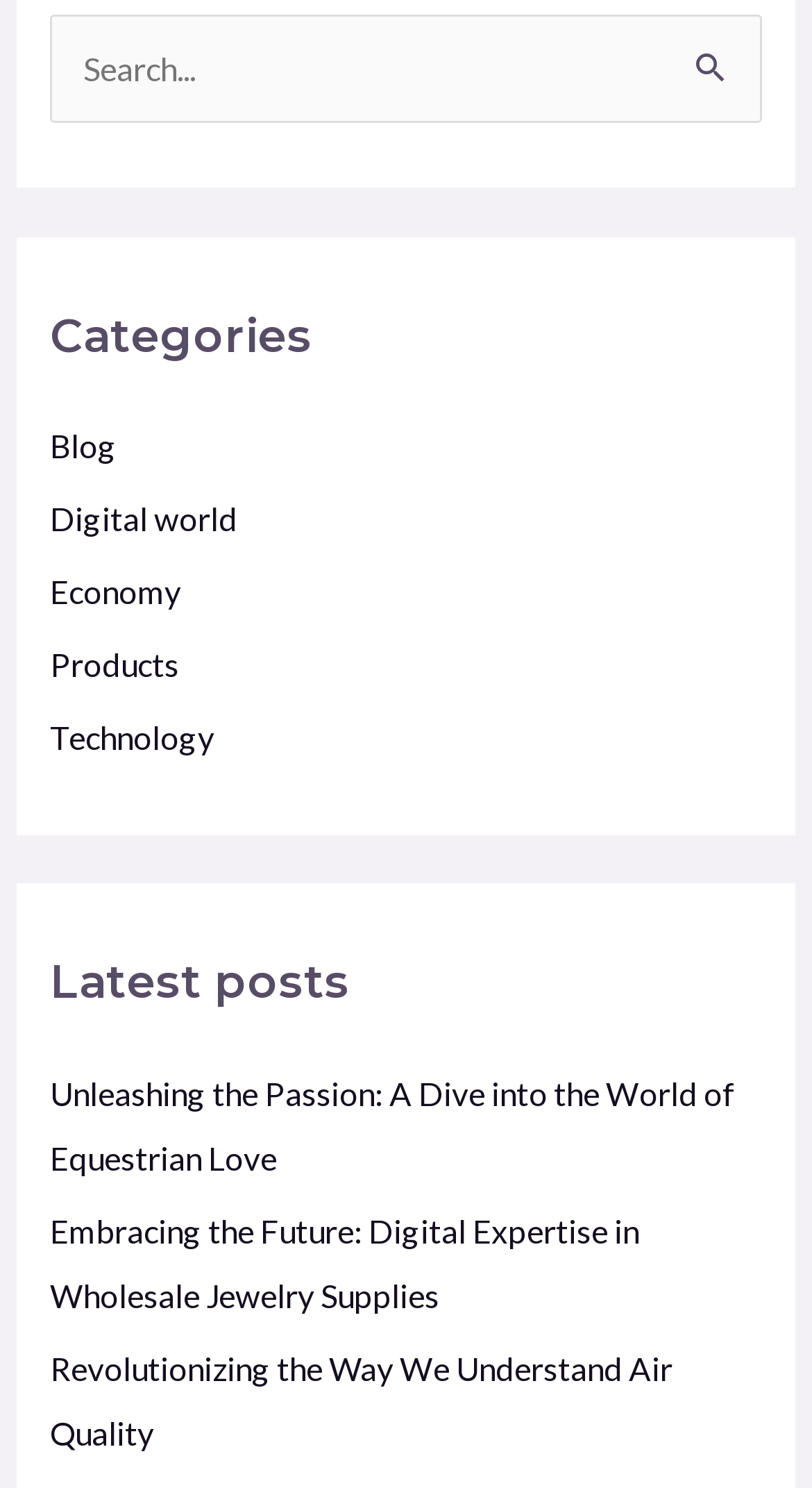Analyze the image and deliver a detailed answer to the question: How many categories are listed?

The navigation section labeled 'Categories' contains five links: 'Blog', 'Digital world', 'Economy', 'Products', and 'Technology'. These links likely represent different categories of content or topics within the website.